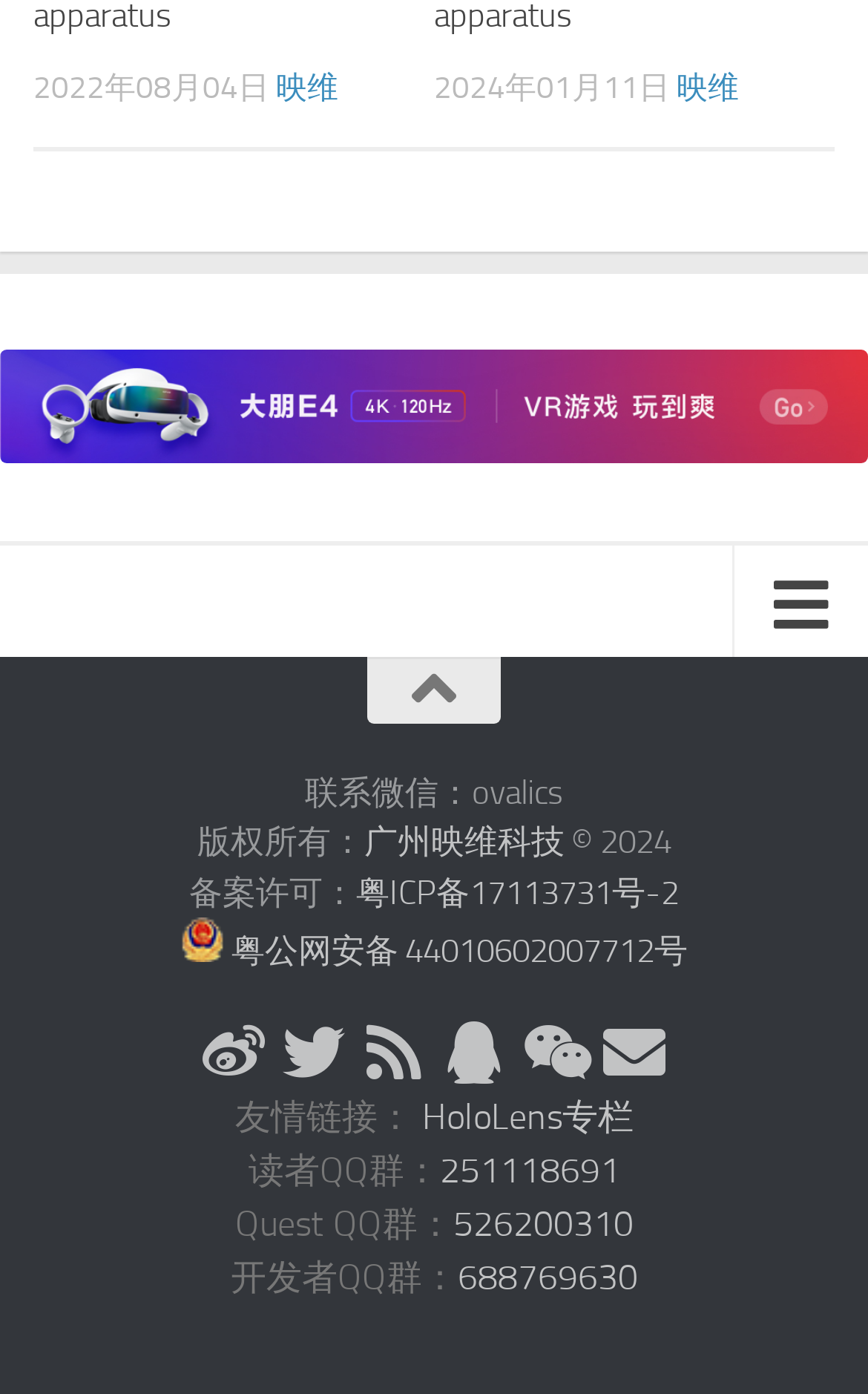Find the bounding box coordinates for the area you need to click to carry out the instruction: "Click the link to contact WeChat". The coordinates should be four float numbers between 0 and 1, indicated as [left, top, right, bottom].

[0.351, 0.554, 0.649, 0.583]